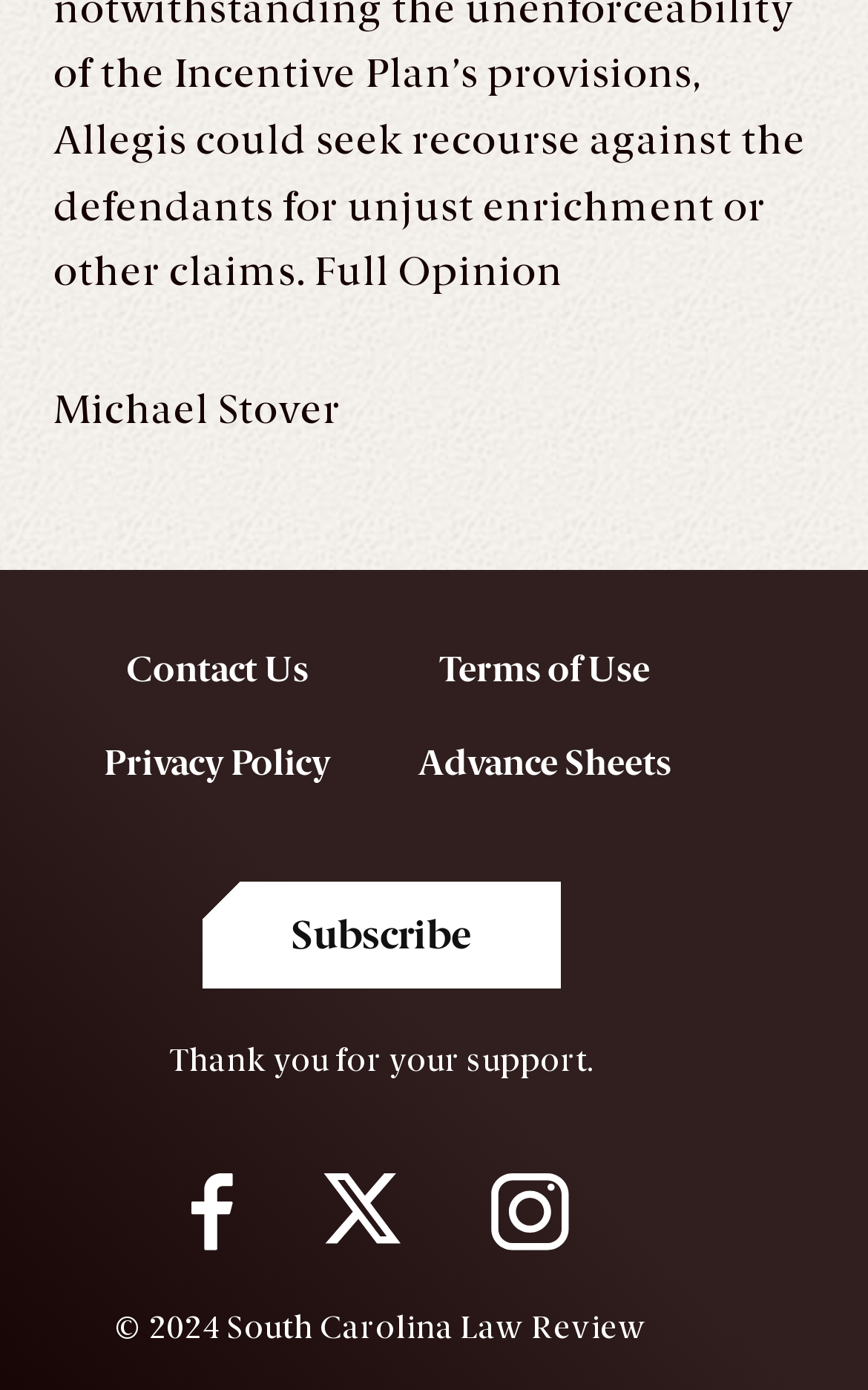How many links are present in the footer?
Could you please answer the question thoroughly and with as much detail as possible?

There are four links present in the footer of the webpage, which are 'Contact Us', 'Terms of Use', 'Privacy Policy', and 'Advance Sheets'.